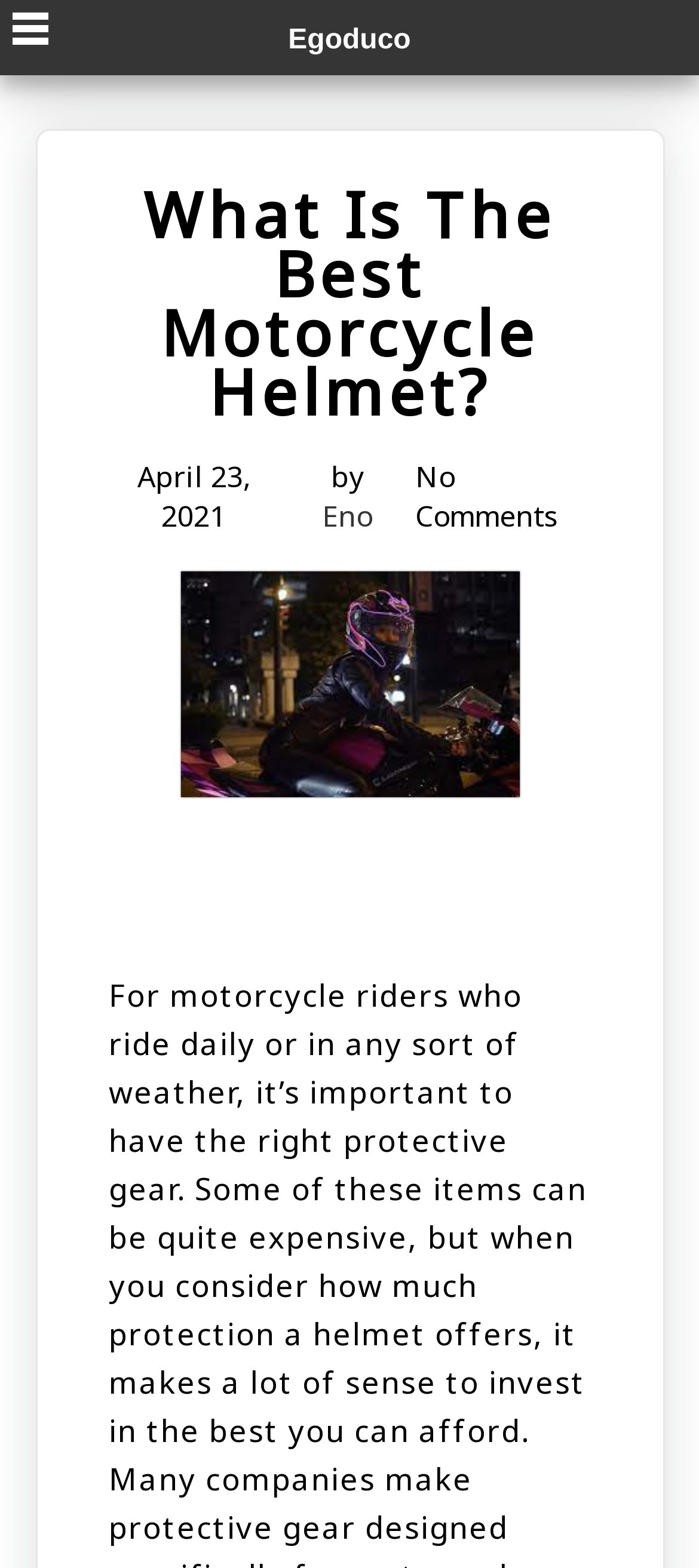From the webpage screenshot, predict the bounding box coordinates (top-left x, top-left y, bottom-right x, bottom-right y) for the UI element described here: No Comments

[0.594, 0.291, 0.799, 0.342]